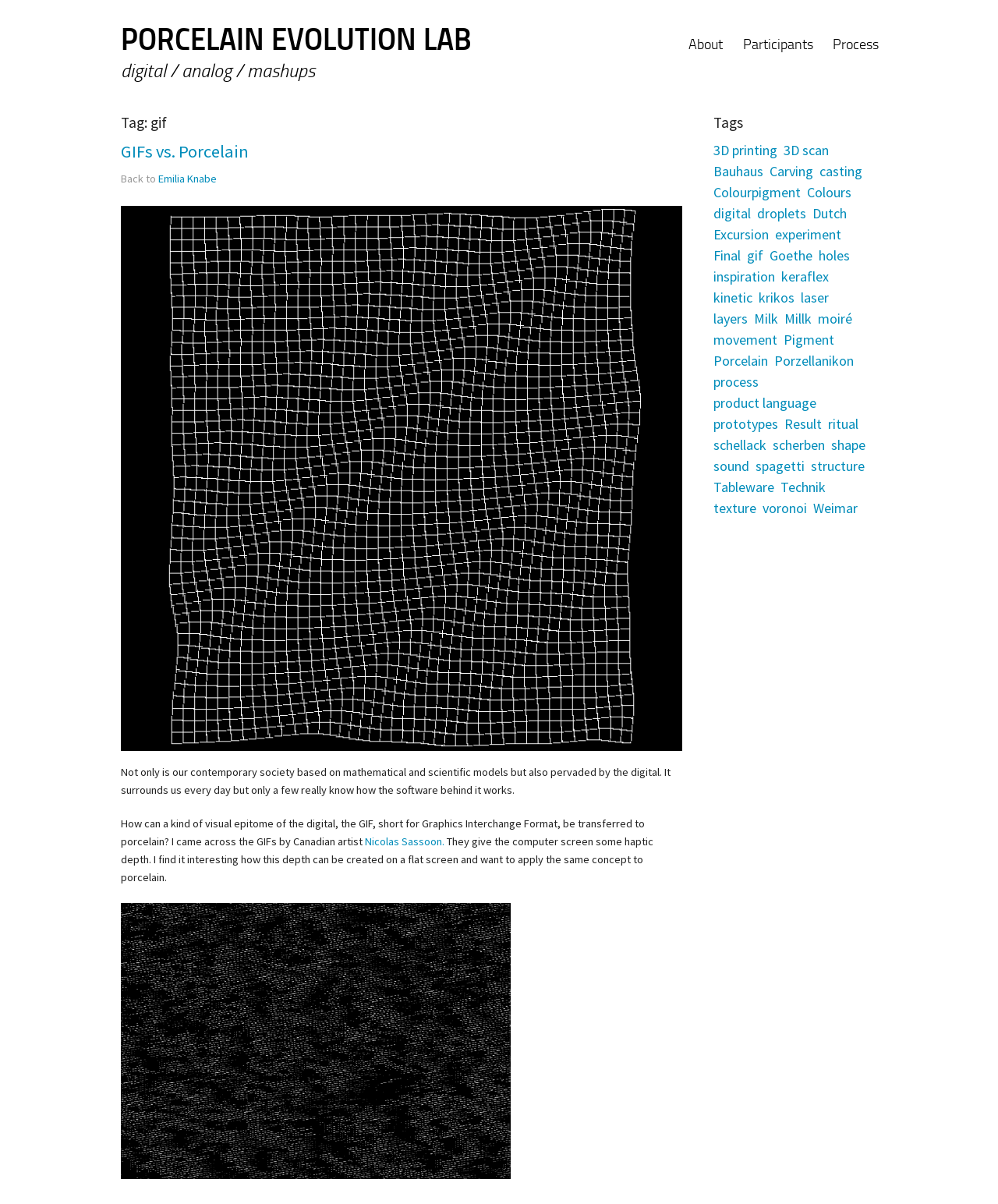Respond with a single word or phrase:
What is the material mentioned in the context of 3D printing?

Keraflex